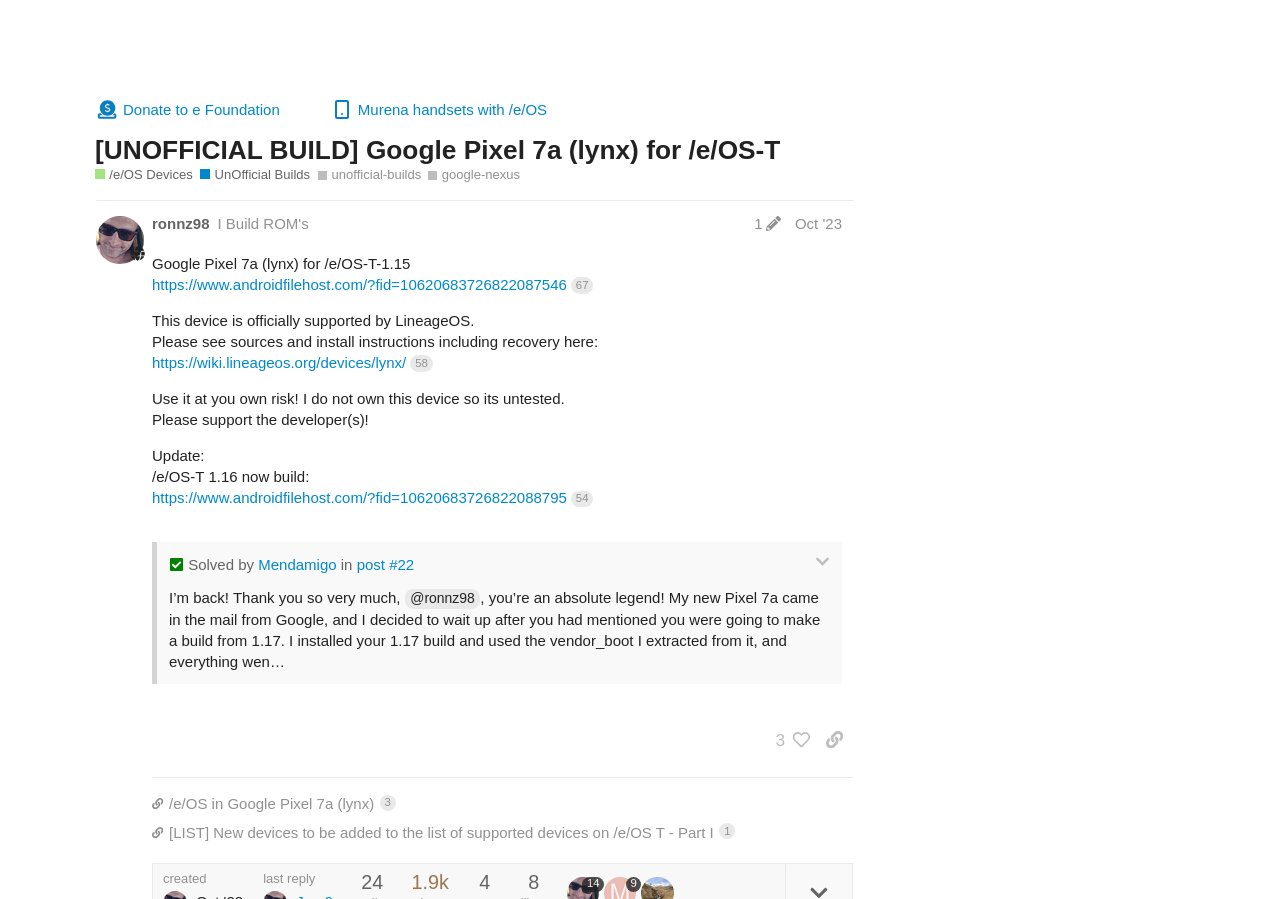Give a succinct answer to this question in a single word or phrase: 
How many posts are shown on this webpage?

3